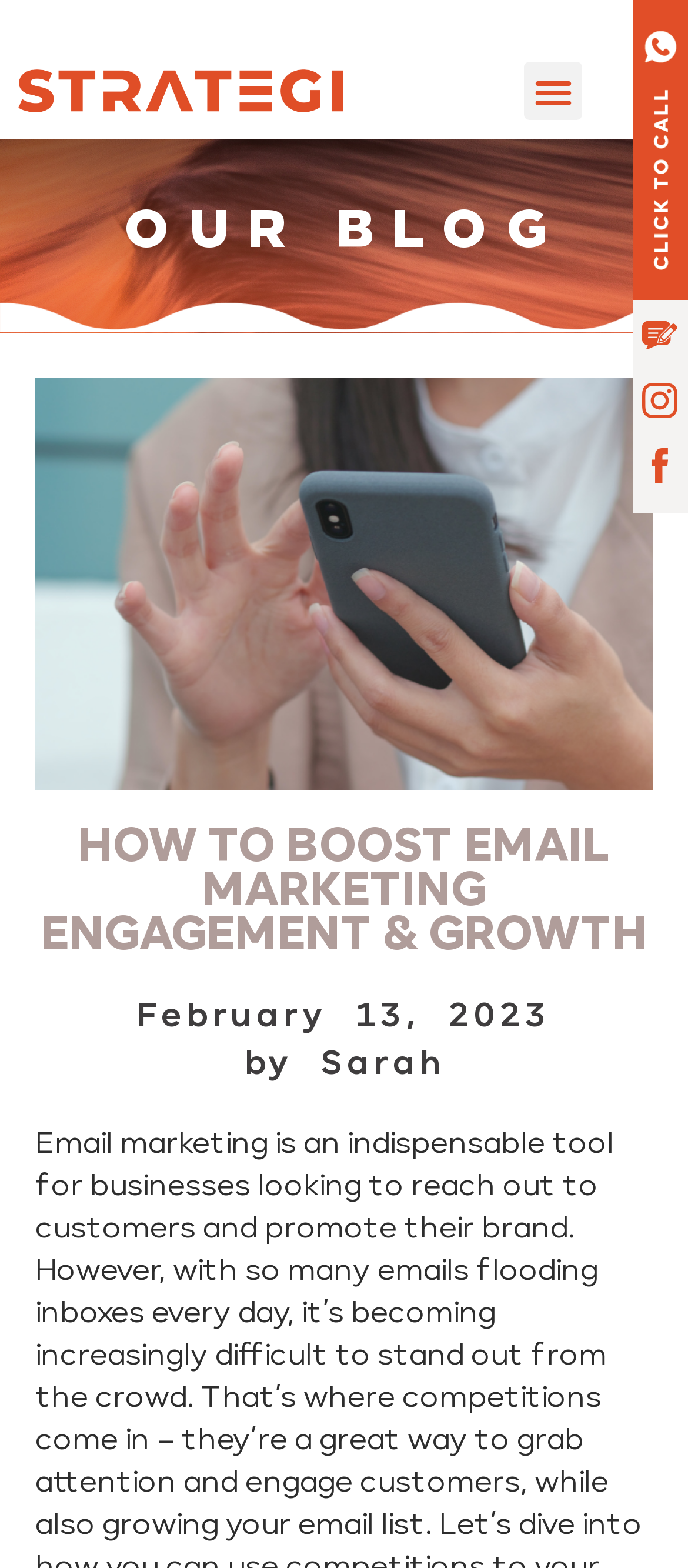Kindly respond to the following question with a single word or a brief phrase: 
Who is the author of the blog post?

Sarah